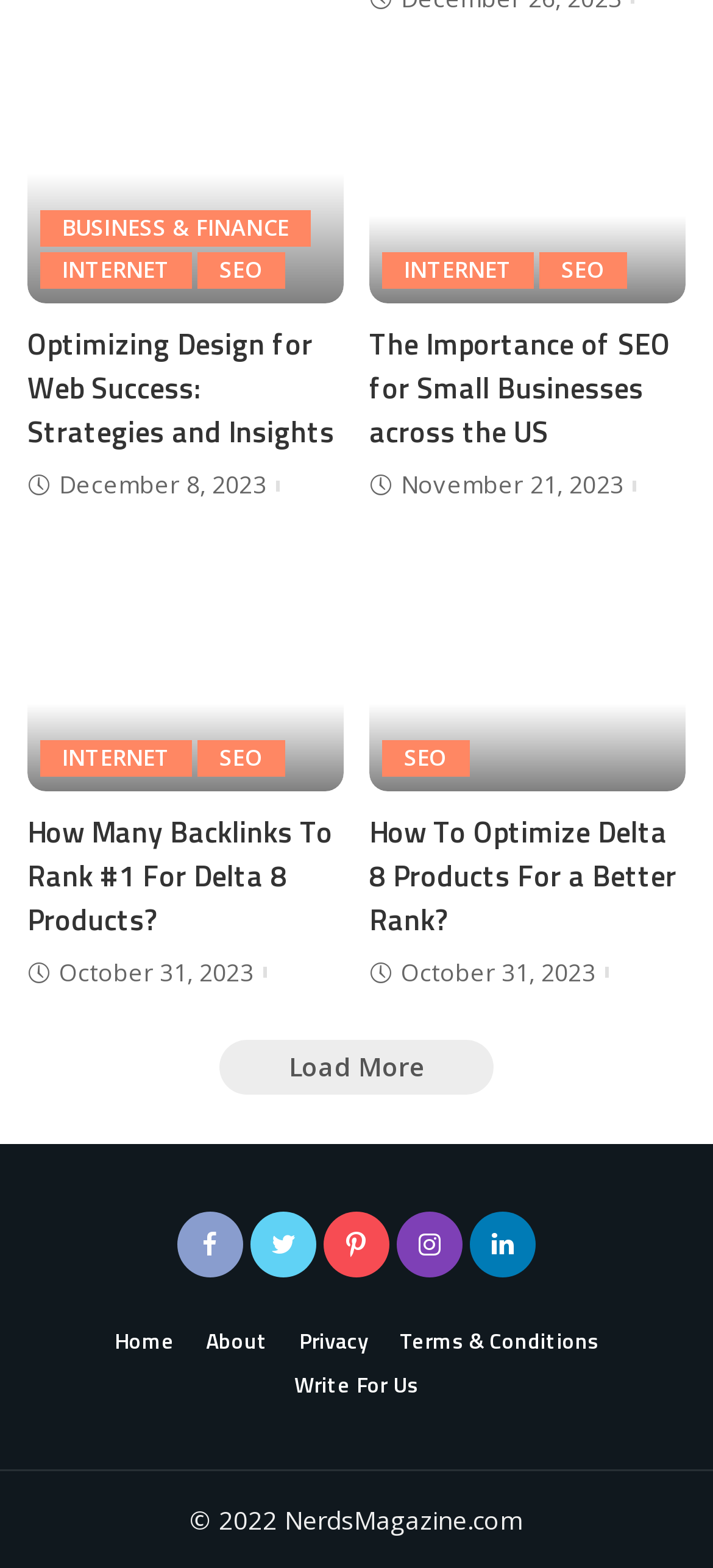Using the information from the screenshot, answer the following question thoroughly:
What is the purpose of the 'Load More' button?

The 'Load More' button is likely used to load additional articles or content on the page, as it is commonly used on websites to load more data.